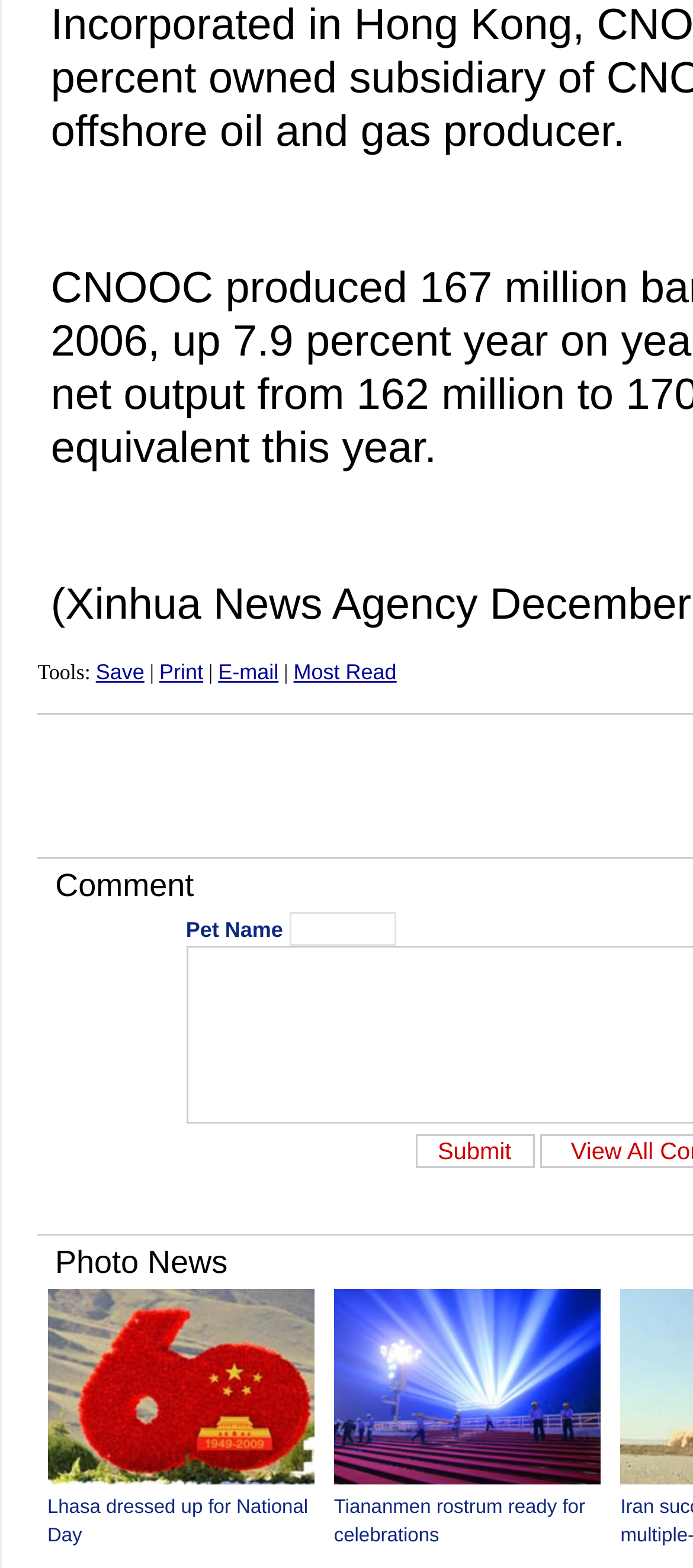Determine the bounding box coordinates in the format (top-left x, top-left y, bottom-right x, bottom-right y). Ensure all values are floating point numbers between 0 and 1. Identify the bounding box of the UI element described by: parent_node: Pet Name name="author"

[0.417, 0.582, 0.571, 0.604]